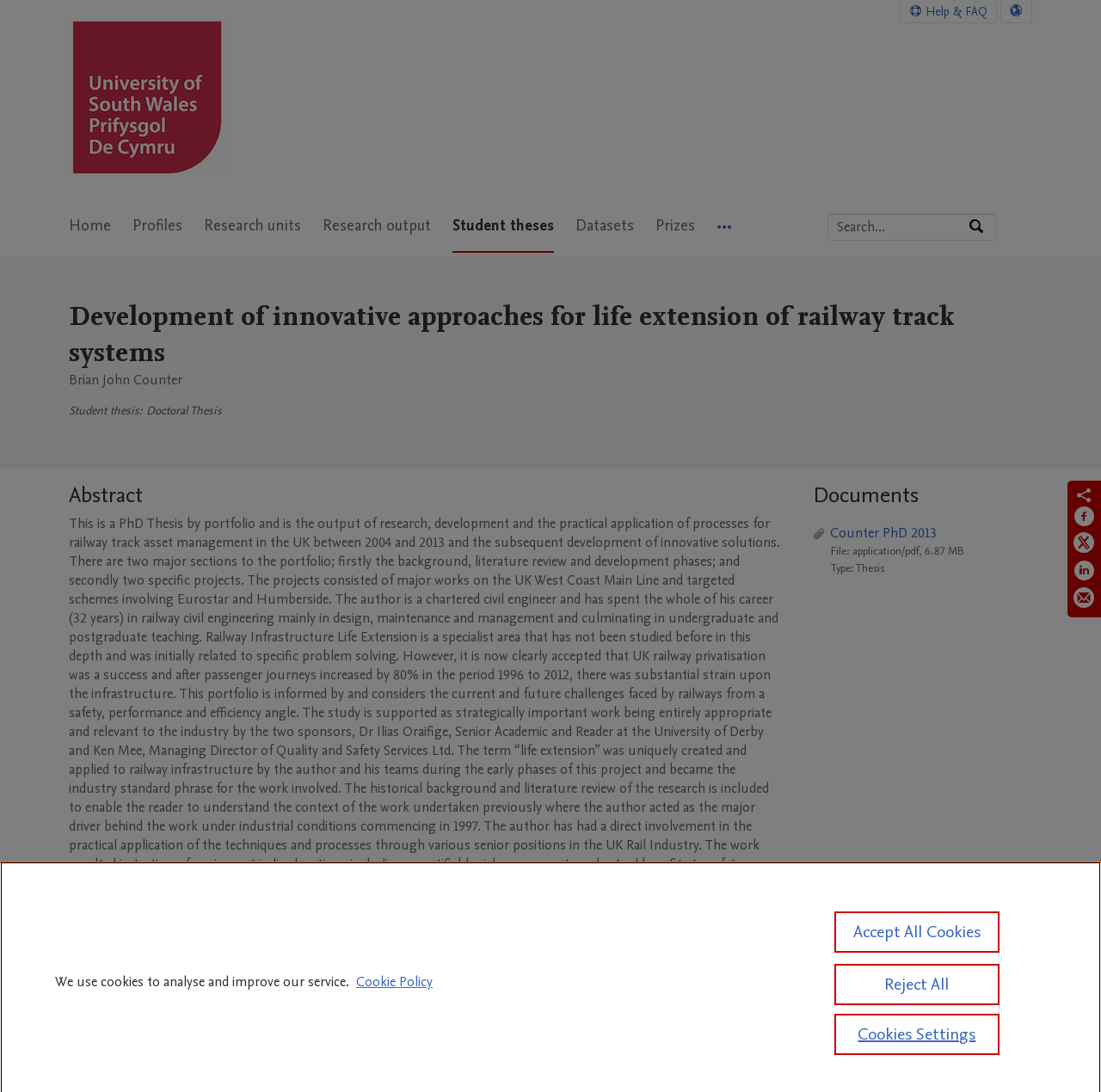From the webpage screenshot, predict the bounding box coordinates (top-left x, top-left y, bottom-right x, bottom-right y) for the UI element described here: Research output

[0.293, 0.183, 0.391, 0.231]